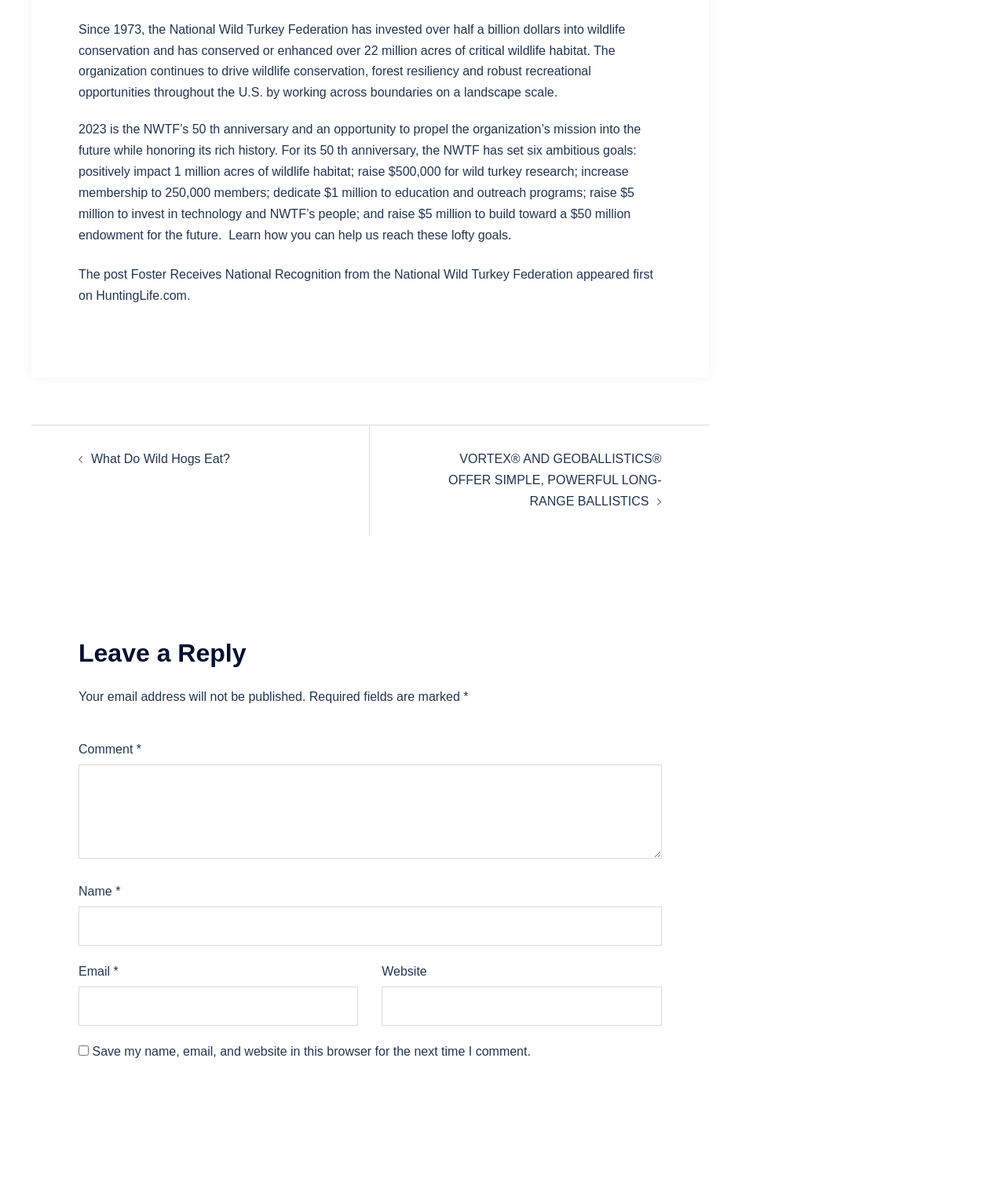Locate the bounding box coordinates of the clickable area to execute the instruction: "Search for something in the complementary section". Provide the coordinates as four float numbers between 0 and 1, represented as [left, top, right, bottom].

None